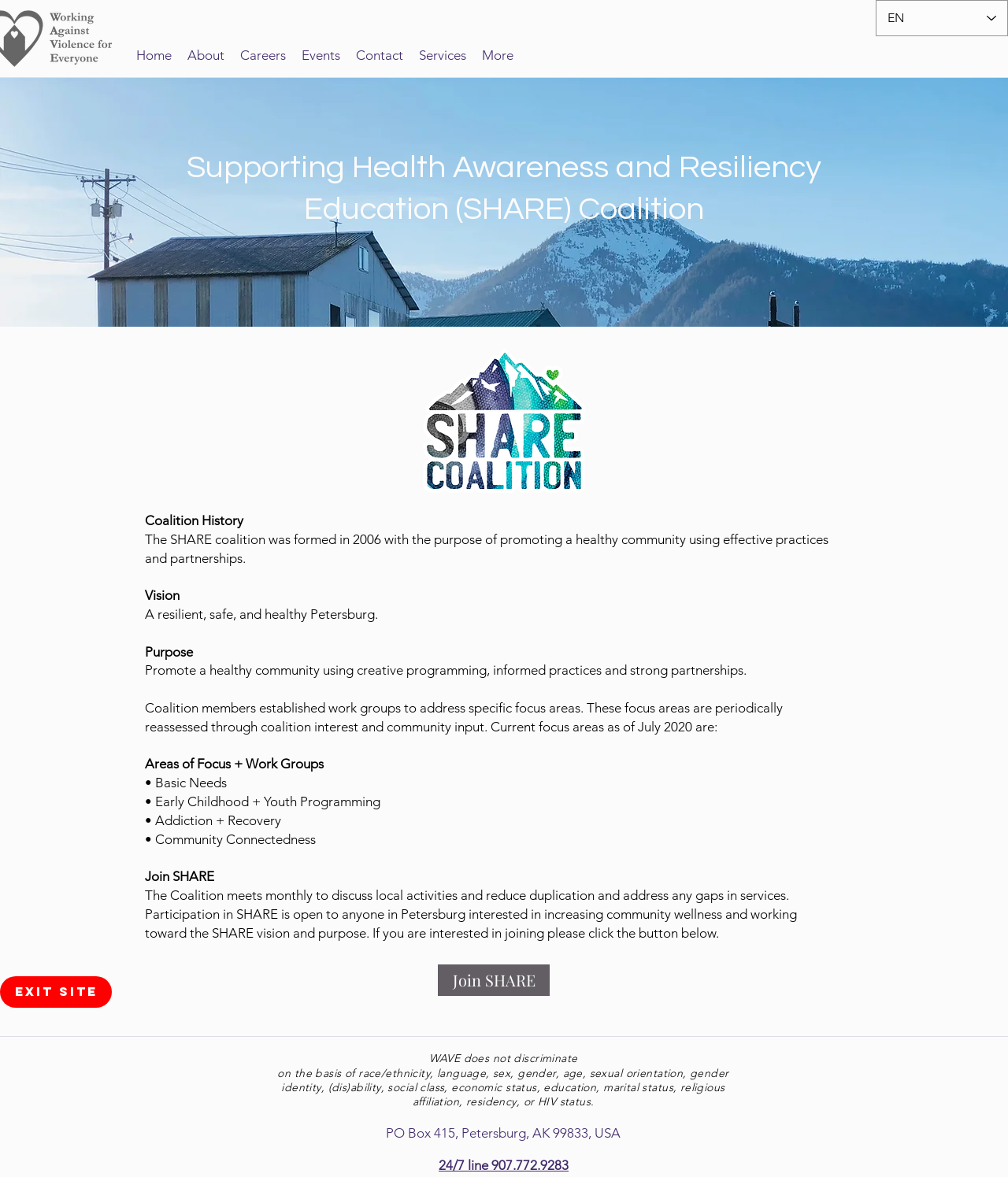Provide the bounding box coordinates of the HTML element described by the text: "Forms". The coordinates should be in the format [left, top, right, bottom] with values between 0 and 1.

None